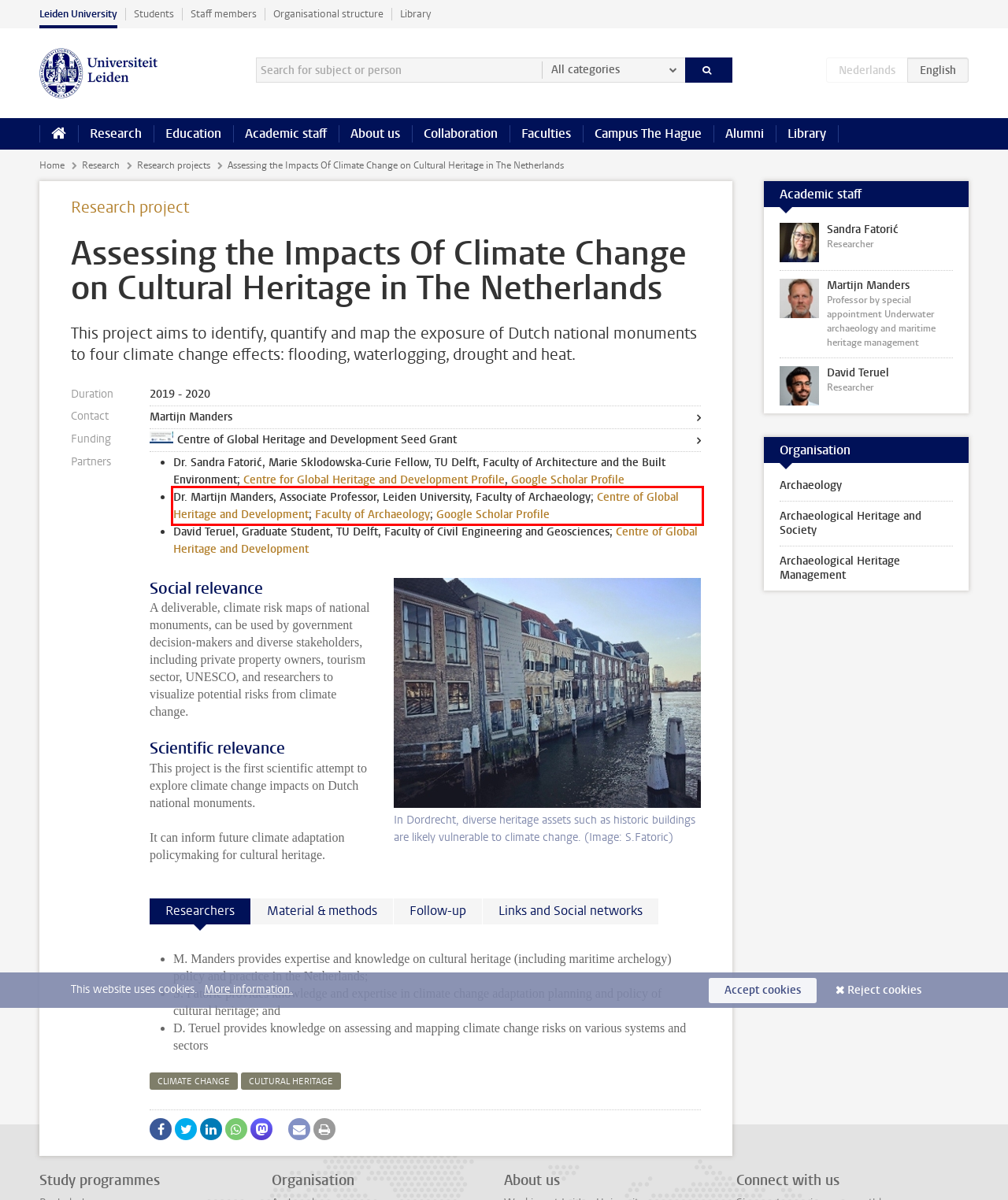There is a UI element on the webpage screenshot marked by a red bounding box. Extract and generate the text content from within this red box.

Dr. Martijn Manders, Associate Professor, Leiden University, Faculty of Archaeology; Centre of Global Heritage and Development; Faculty of Archaeology; Google Scholar Profile